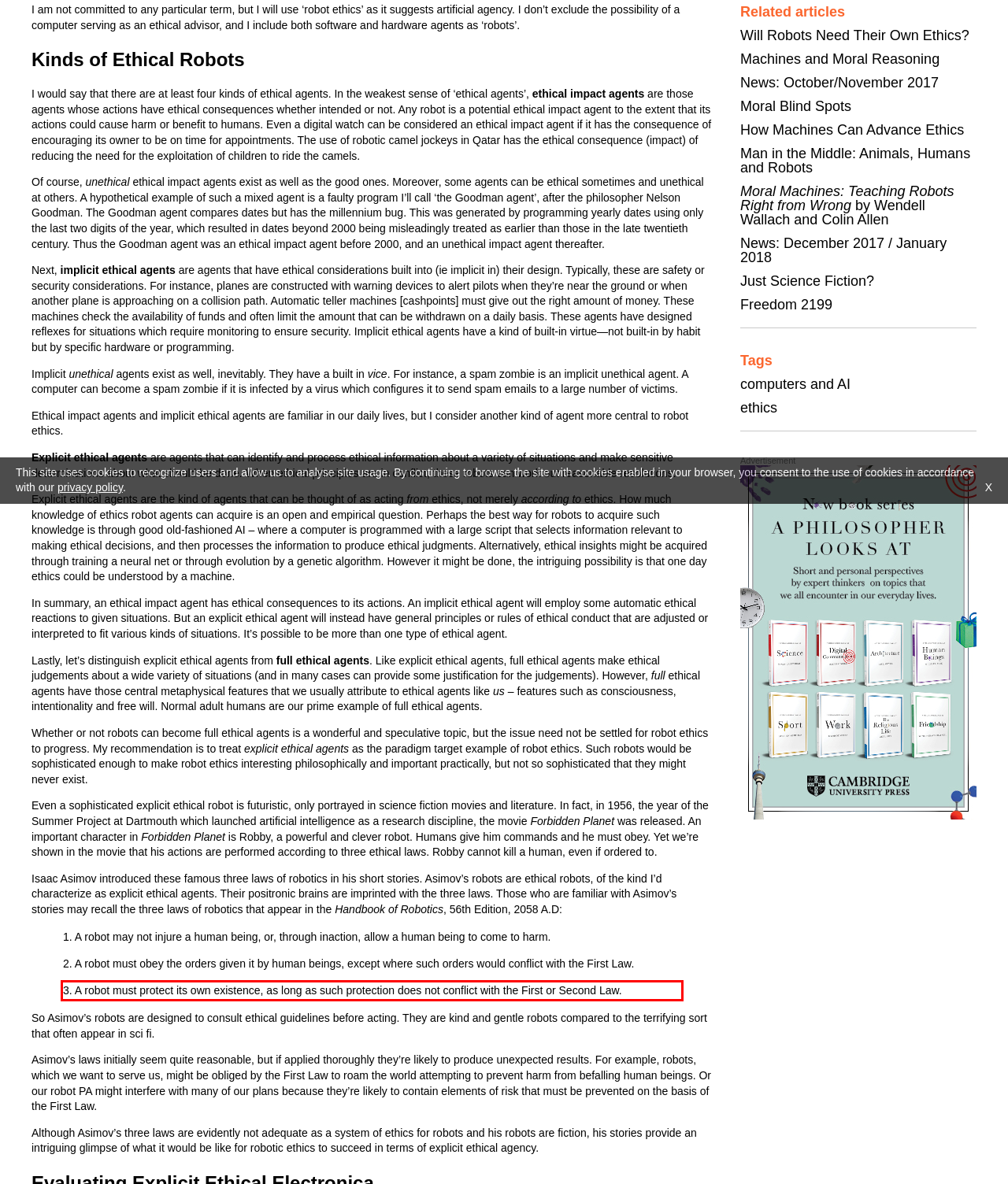Review the screenshot of the webpage and recognize the text inside the red rectangle bounding box. Provide the extracted text content.

3. A robot must protect its own existence, as long as such protection does not conflict with the First or Second Law.